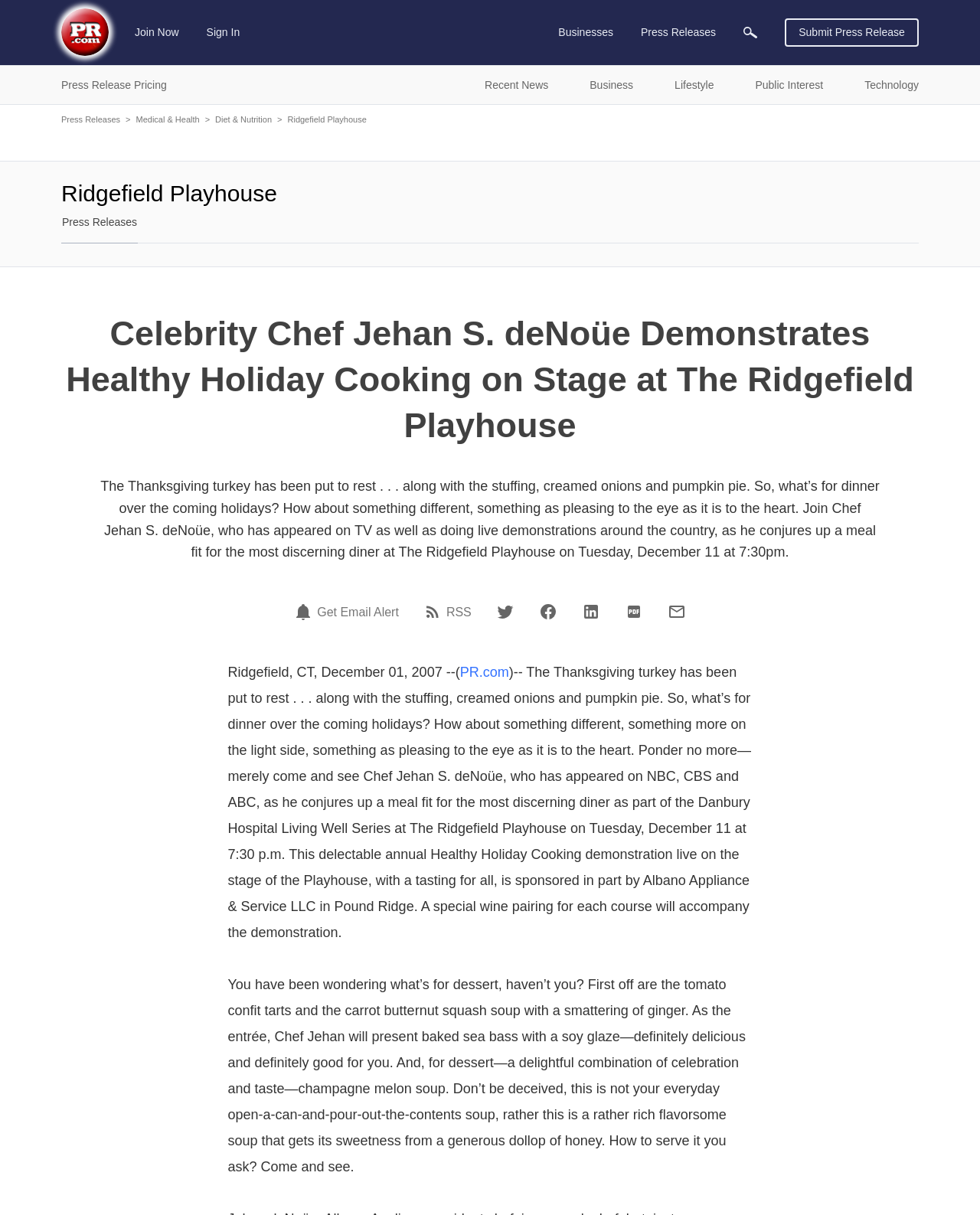Please identify the bounding box coordinates of the region to click in order to complete the task: "Click on the 'Home' link". The coordinates must be four float numbers between 0 and 1, specified as [left, top, right, bottom].

None